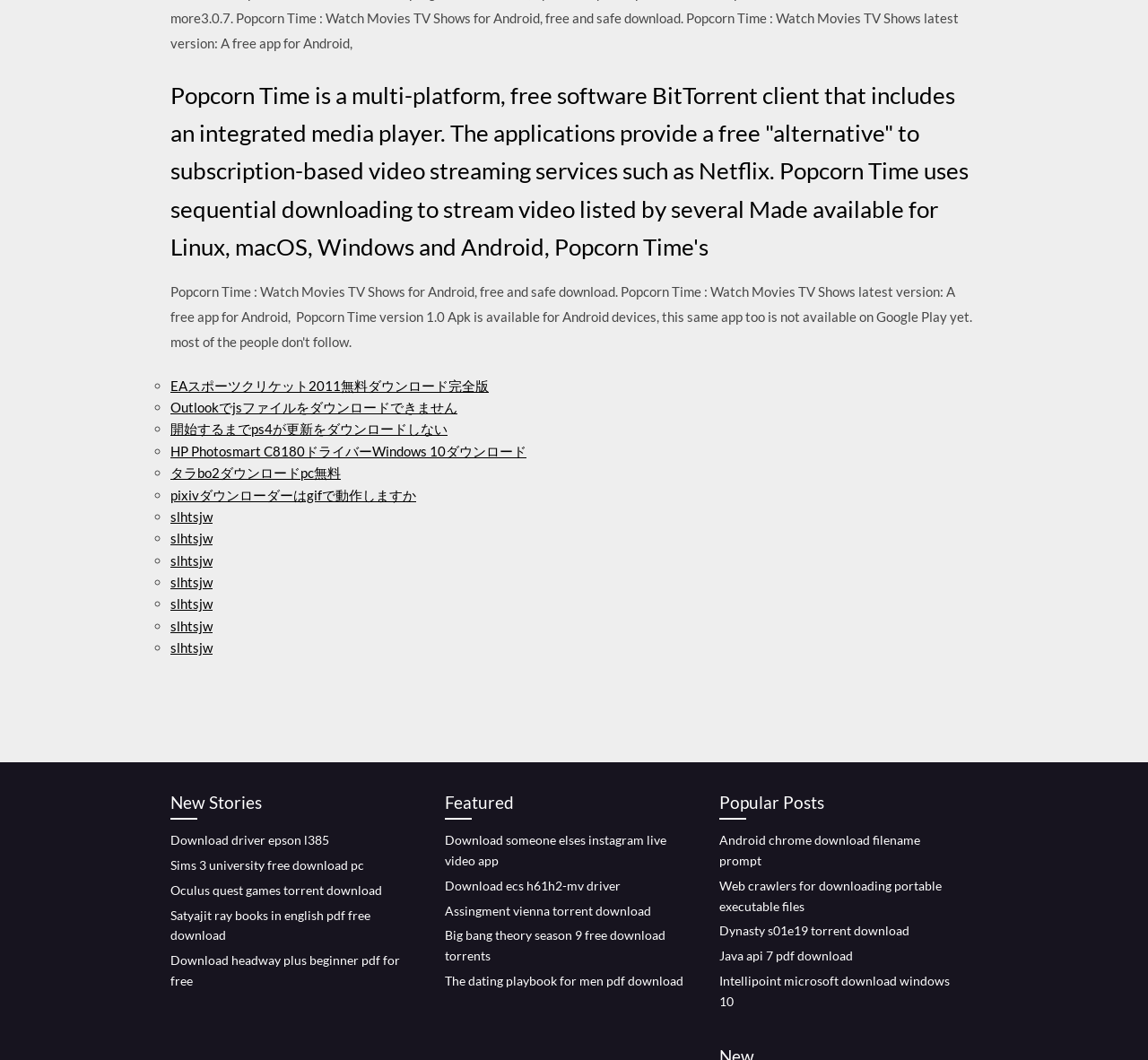Answer the following query concisely with a single word or phrase:
What type of file can be downloaded from the link 'Satyajit ray books in english pdf free download'?

PDF